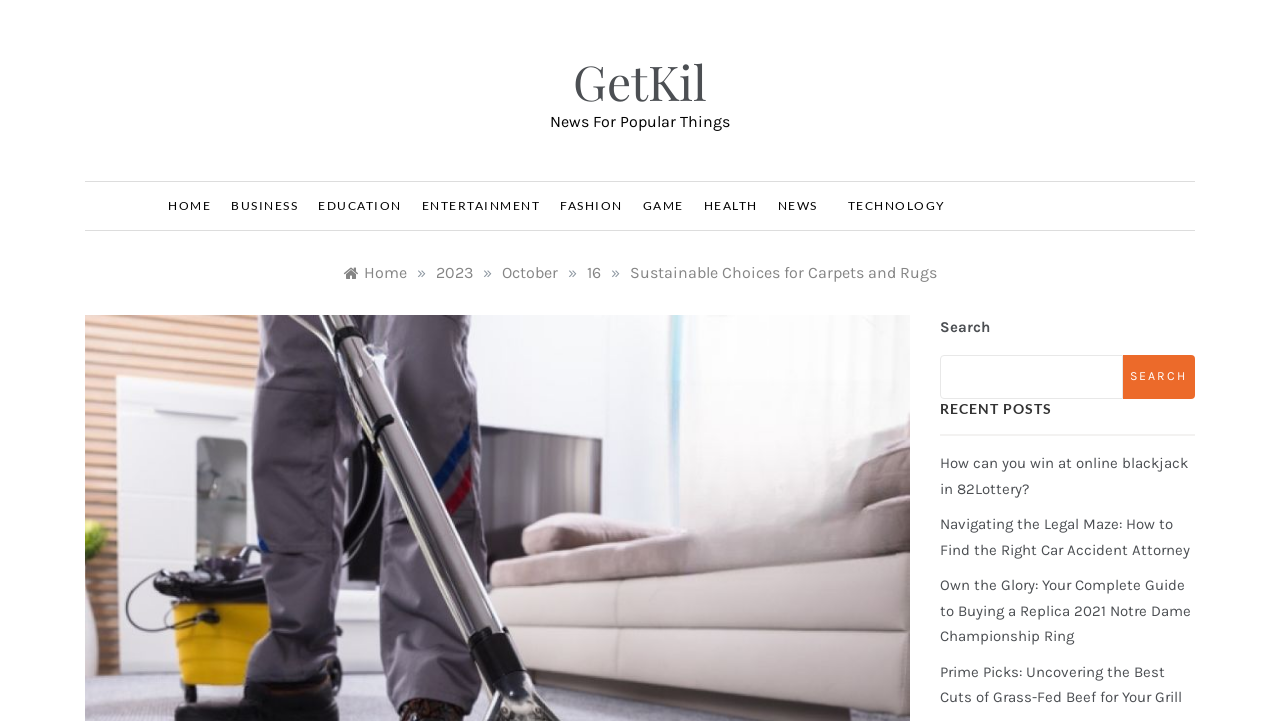What is the purpose of the element at the top right corner?
Look at the image and answer the question with a single word or phrase.

Search